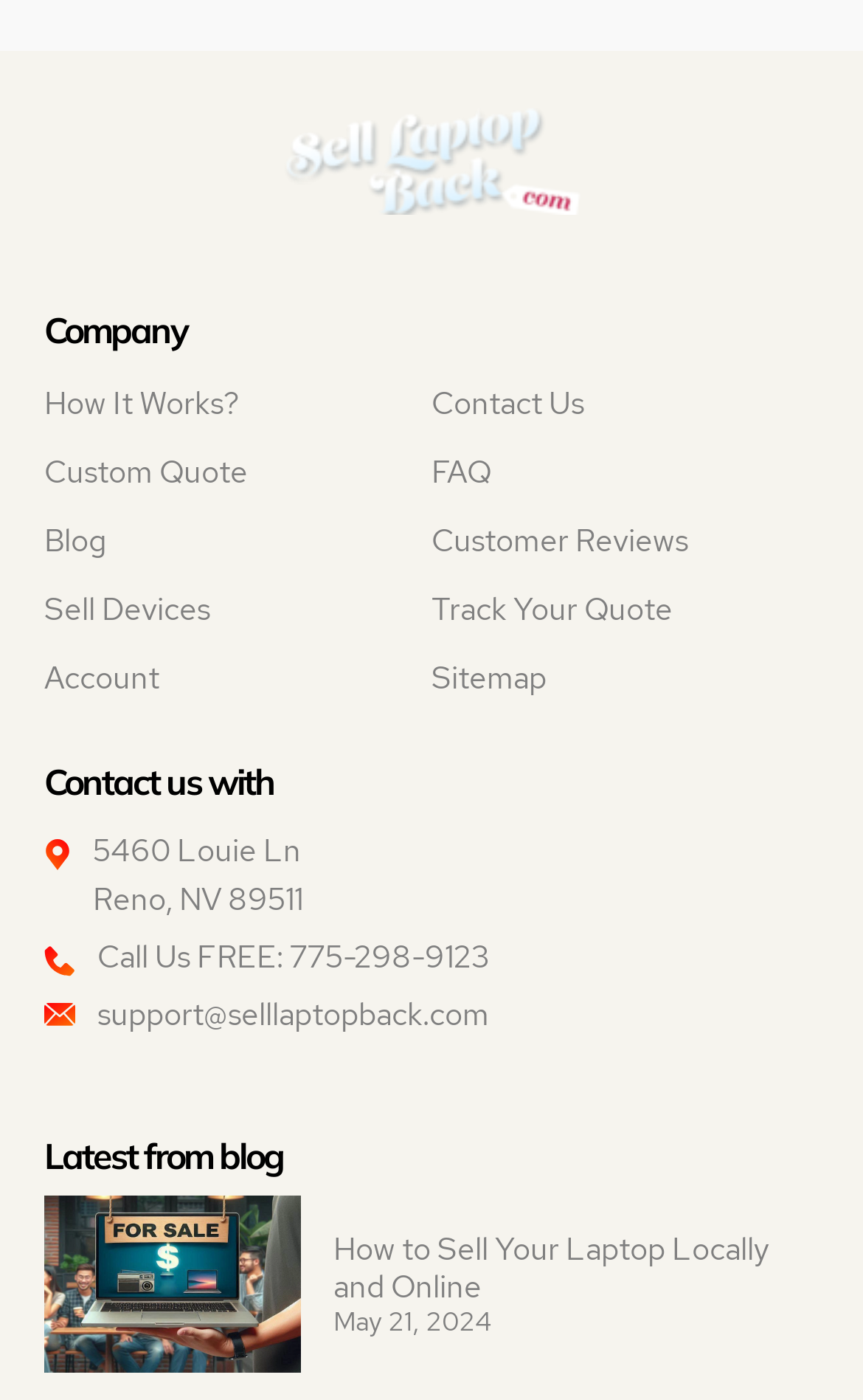What is the title of the latest blog post?
Can you offer a detailed and complete answer to this question?

The title of the latest blog post can be found in the 'Latest from blog' section, where it says 'How to Sell Your Laptop Locally and Online' in the StaticText element.